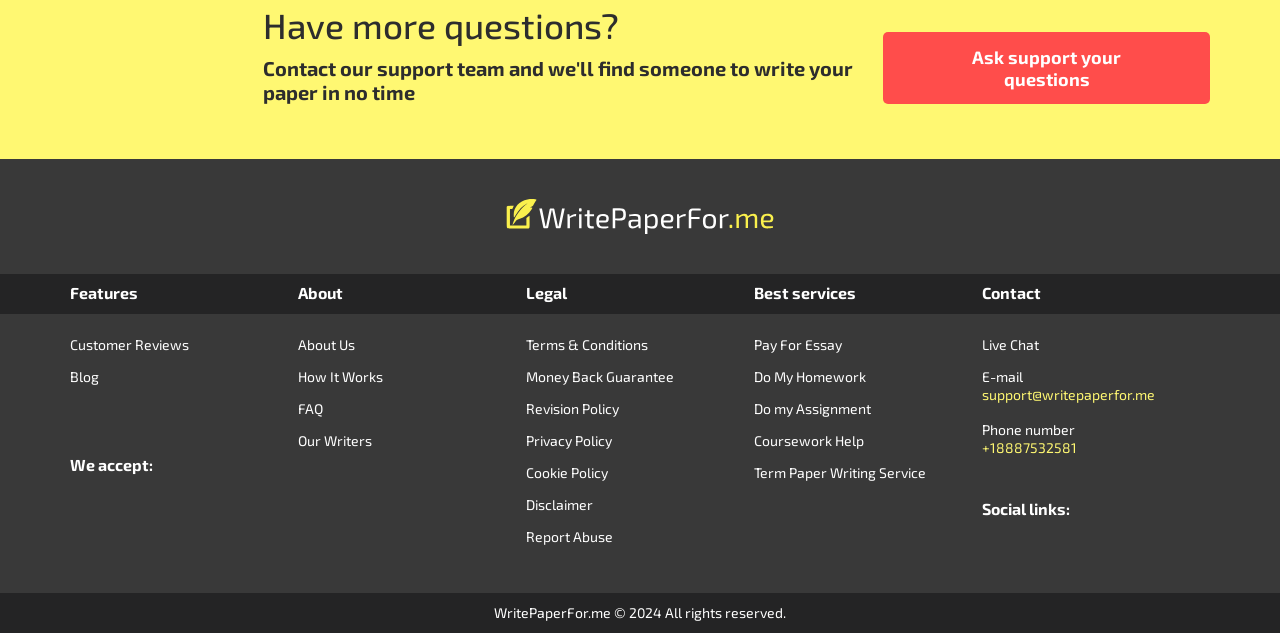What is the purpose of WritePaperFor?
Please analyze the image and answer the question with as much detail as possible.

Based on the webpage content, it appears that WritePaperFor is a writing service that helps students with their academic writing tasks, providing them with a team of experienced writers who can assist with various types of papers and assignments.